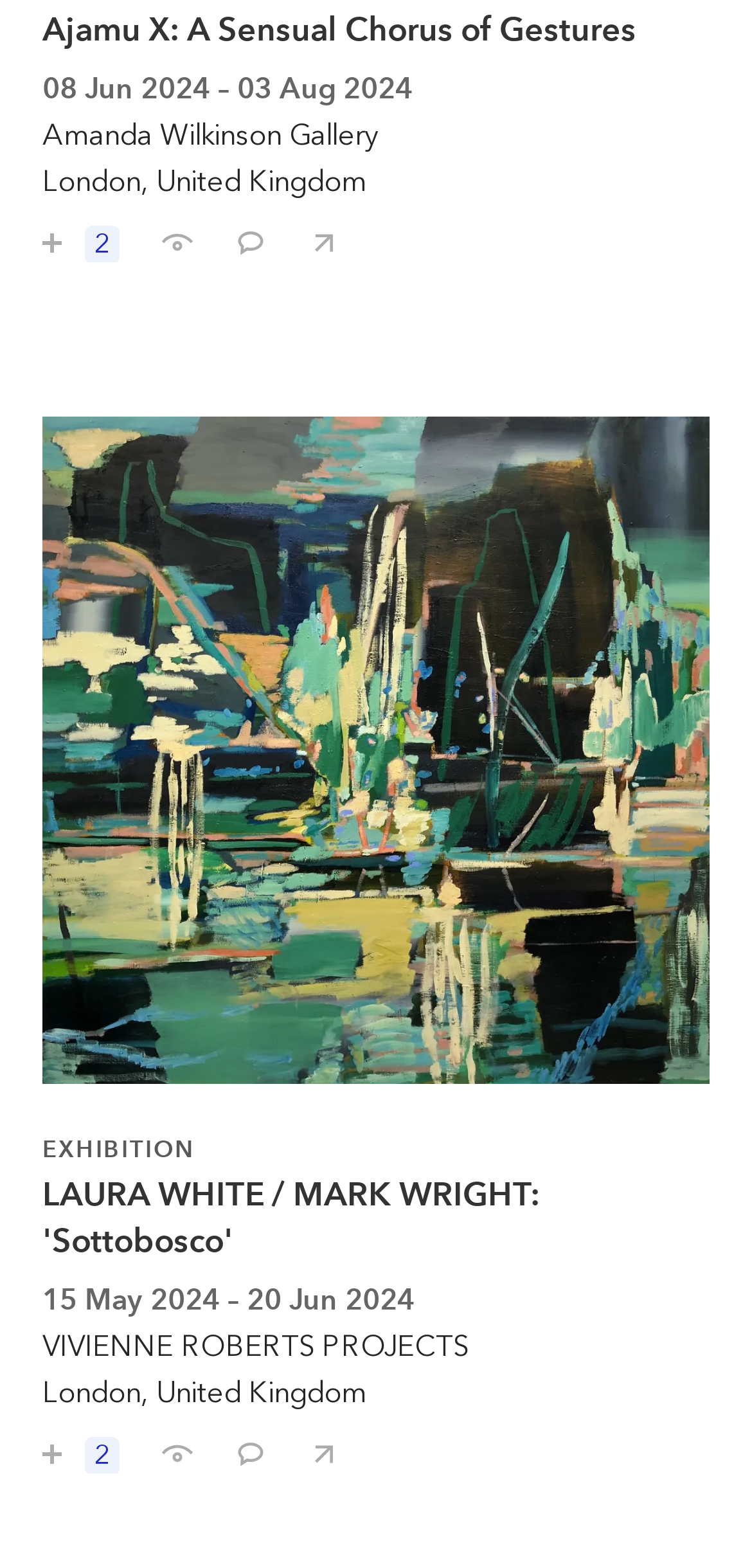Please provide a comprehensive response to the question based on the details in the image: What is the location of the 'Sottobosco' exhibition?

I found the location of the 'Sottobosco' exhibition by examining the link element with ID 548, which has OCR text 'LAURA WHITE / MARK WRIGHT: 'Sottobosco' EXHIBITION LAURA WHITE / MARK WRIGHT: 'Sottobosco' 15 May 2024 – 20 Jun 2024 VIVIENNE ROBERTS PROJECTS London, United Kingdom'. This text indicates that the location of the 'Sottobosco' exhibition is London, United Kingdom.